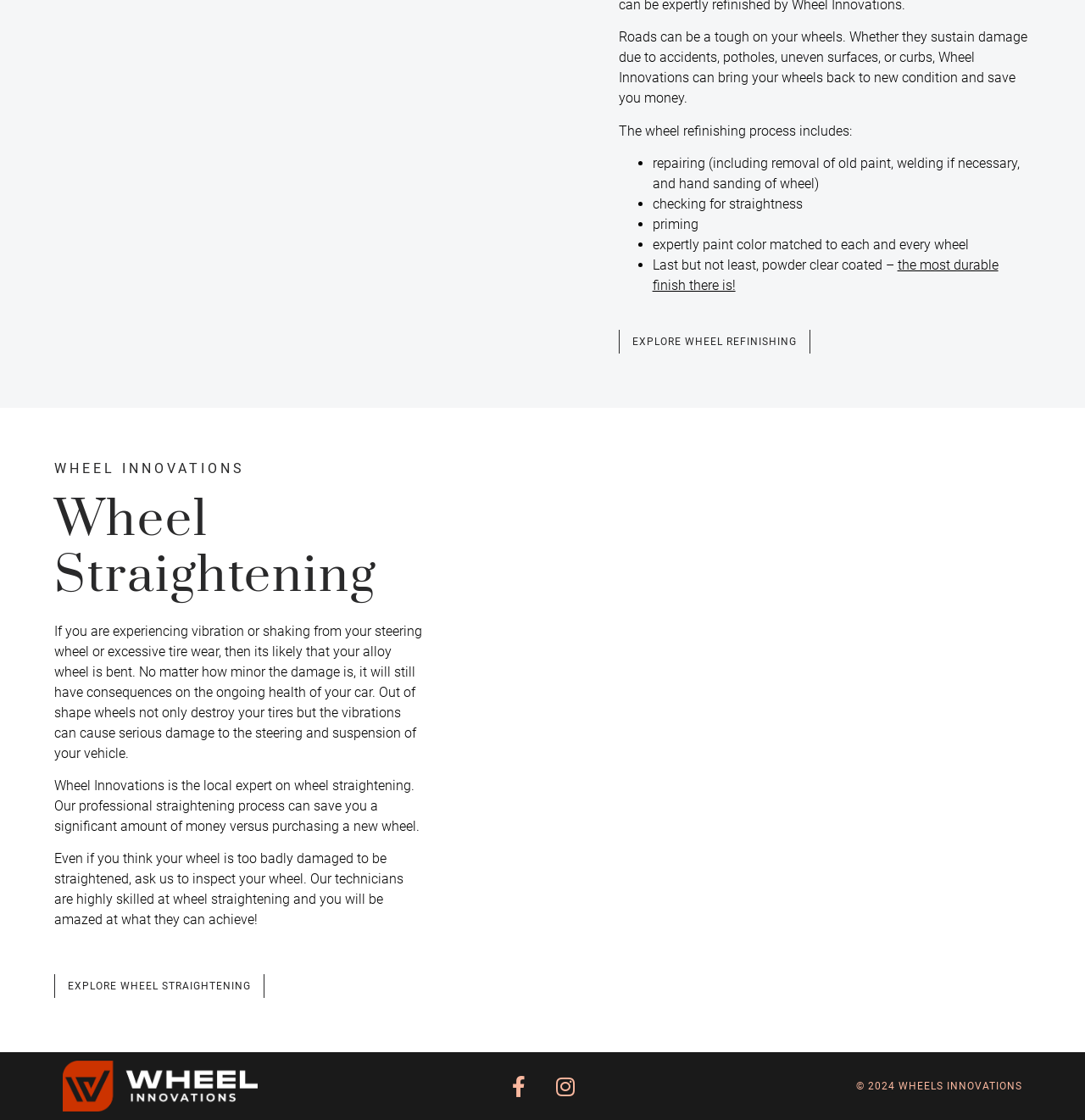Please provide the bounding box coordinates for the UI element as described: "Instagram". The coordinates must be four floats between 0 and 1, represented as [left, top, right, bottom].

[0.502, 0.951, 0.541, 0.989]